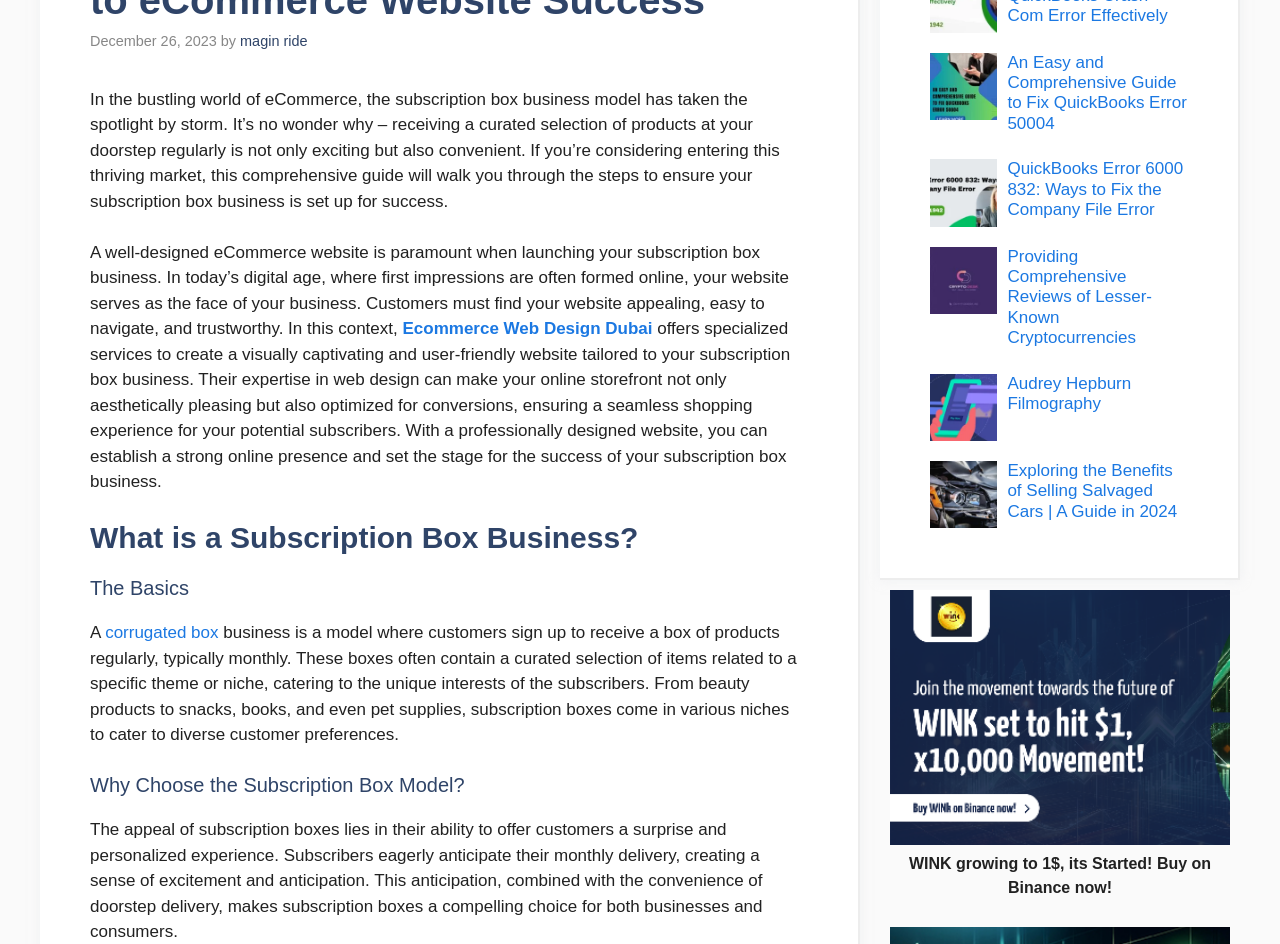Predict the bounding box of the UI element based on the description: "Ecommerce Web Design Dubai". The coordinates should be four float numbers between 0 and 1, formatted as [left, top, right, bottom].

[0.314, 0.338, 0.51, 0.358]